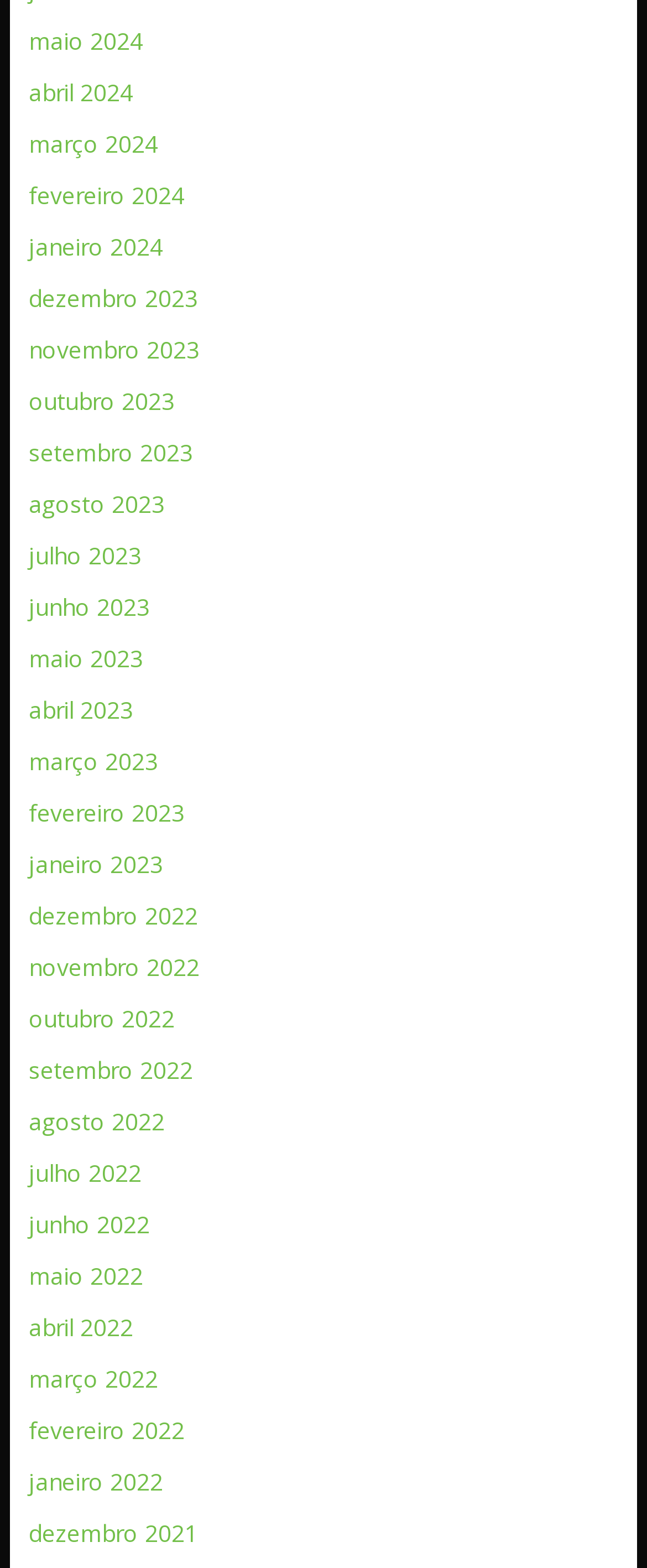Using details from the image, please answer the following question comprehensively:
How many months are available in 2024?

I counted the number of links related to 2024, which are 'maio 2024', 'abril 2024', 'março 2024', 'fevereiro 2024', and 'janeiro 2024', resulting in a total of 5 months available in 2024.